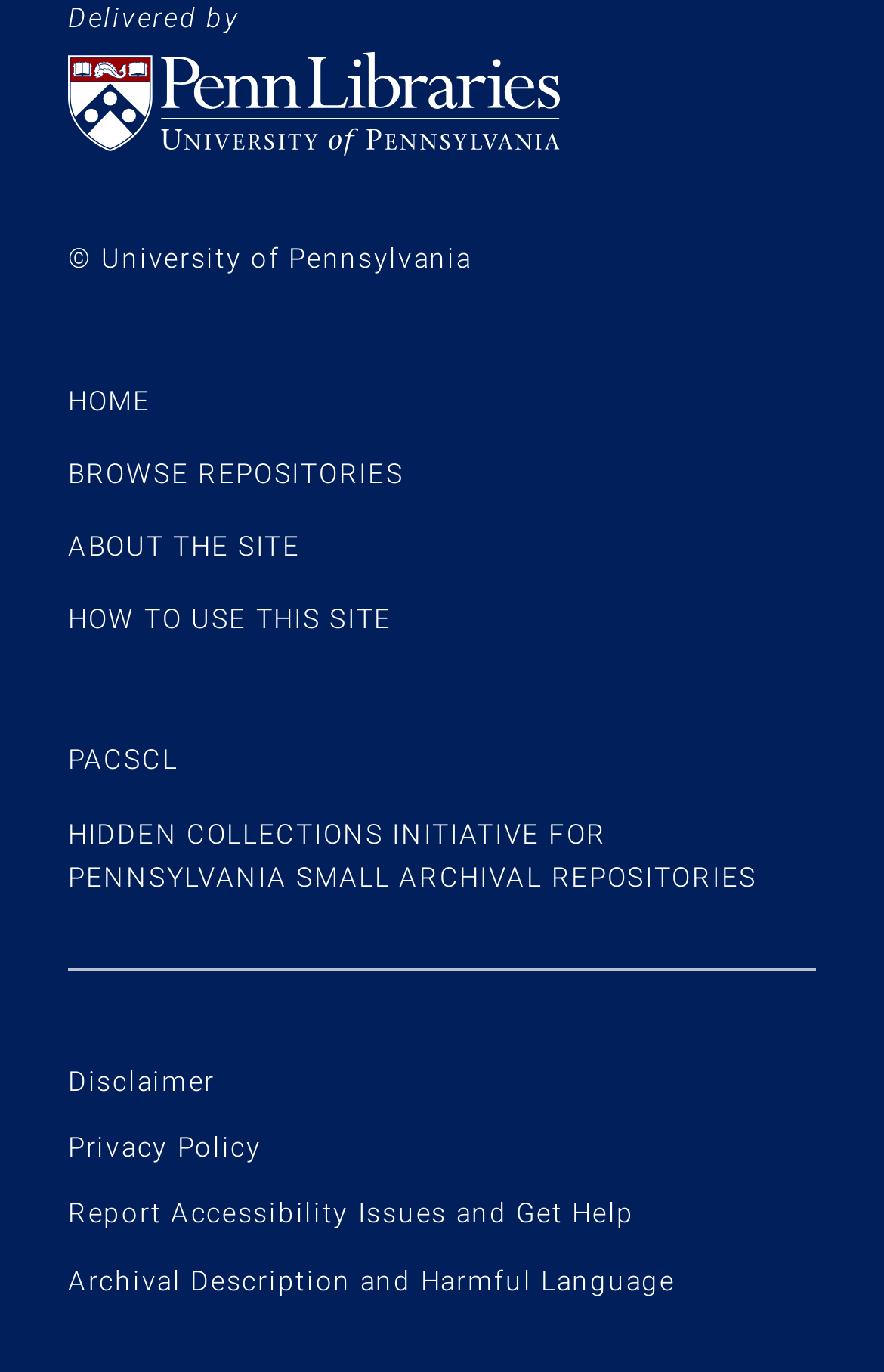Pinpoint the bounding box coordinates of the clickable element to carry out the following instruction: "browse repositories."

[0.077, 0.334, 0.457, 0.357]